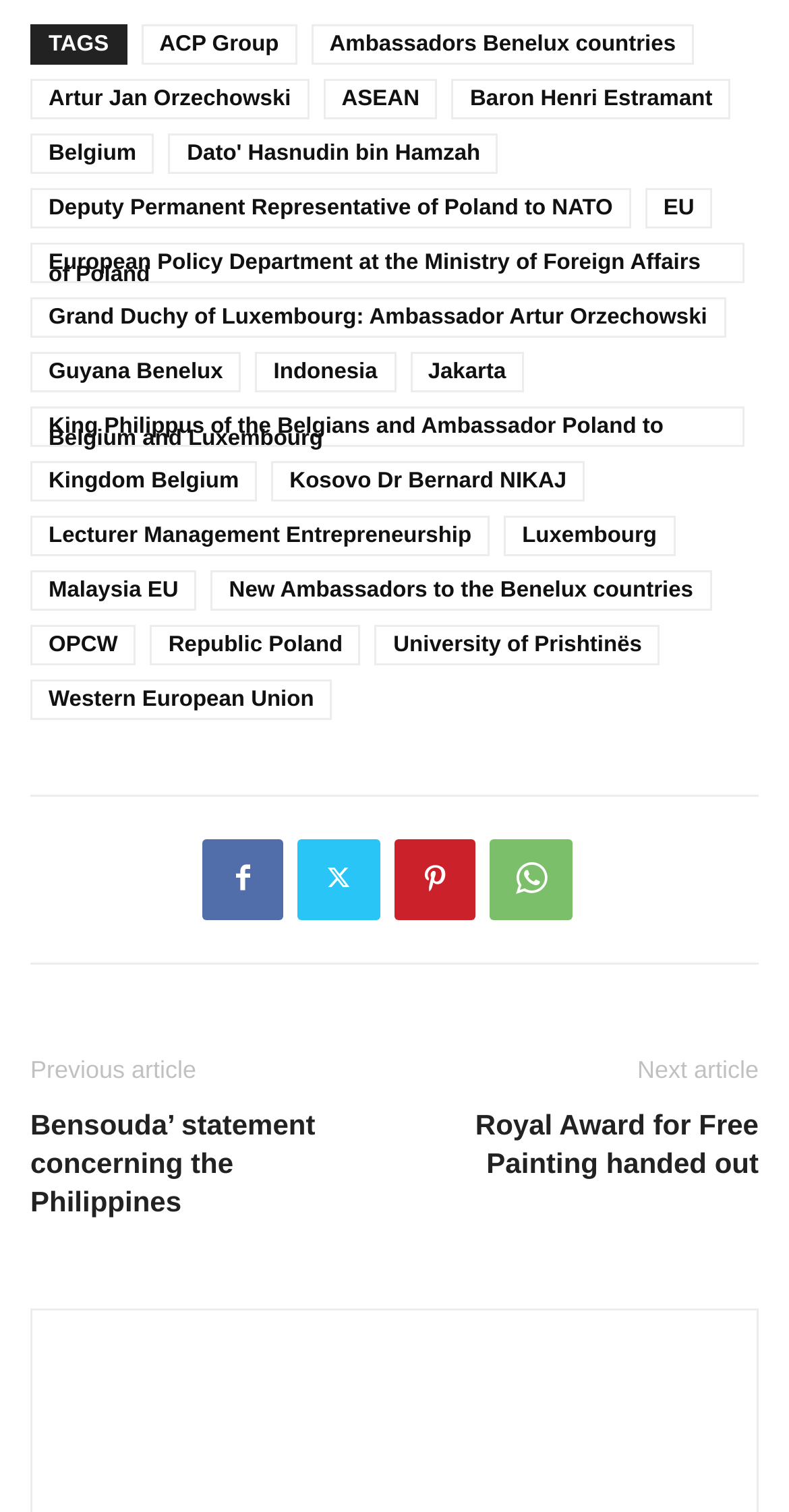Determine the bounding box of the UI element mentioned here: "Disclaimer & Permitted Use". The coordinates must be in the format [left, top, right, bottom] with values ranging from 0 to 1.

None